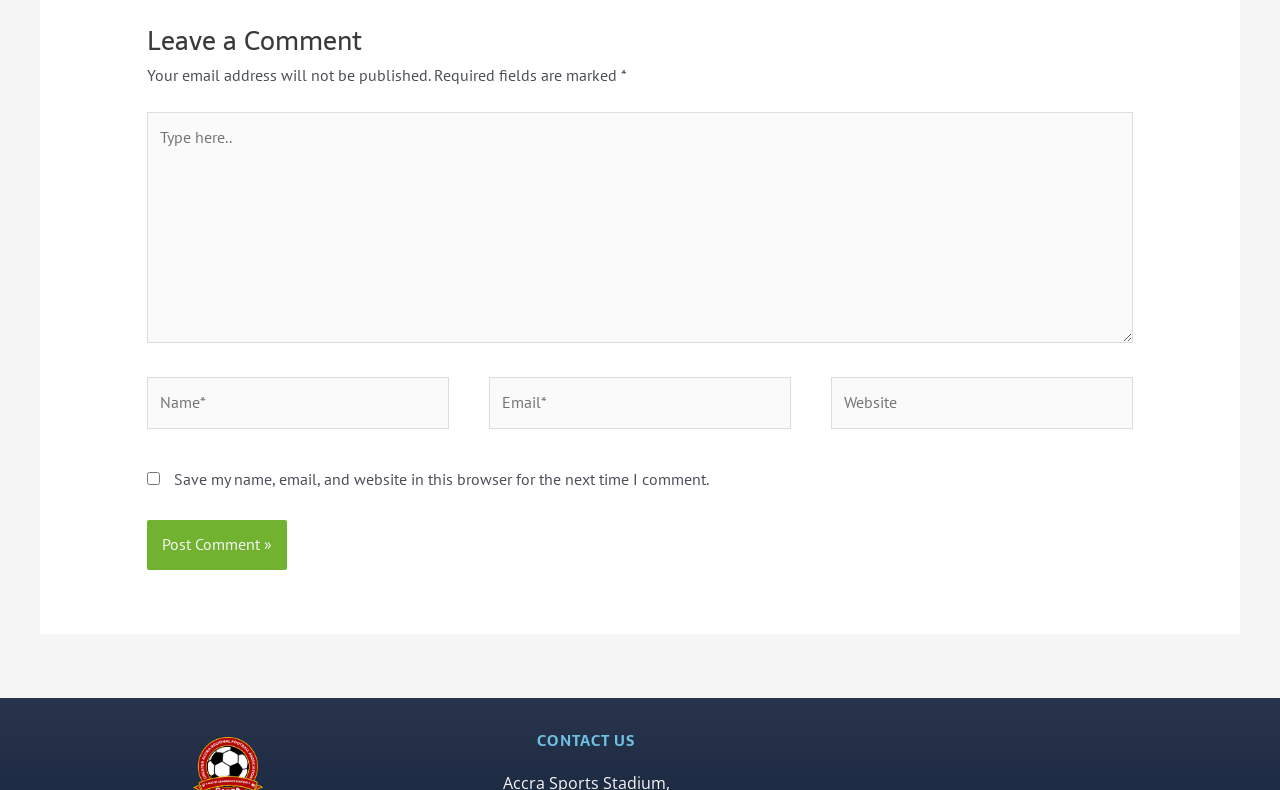What is required to post a comment?
Using the image, answer in one word or phrase.

Name and Email